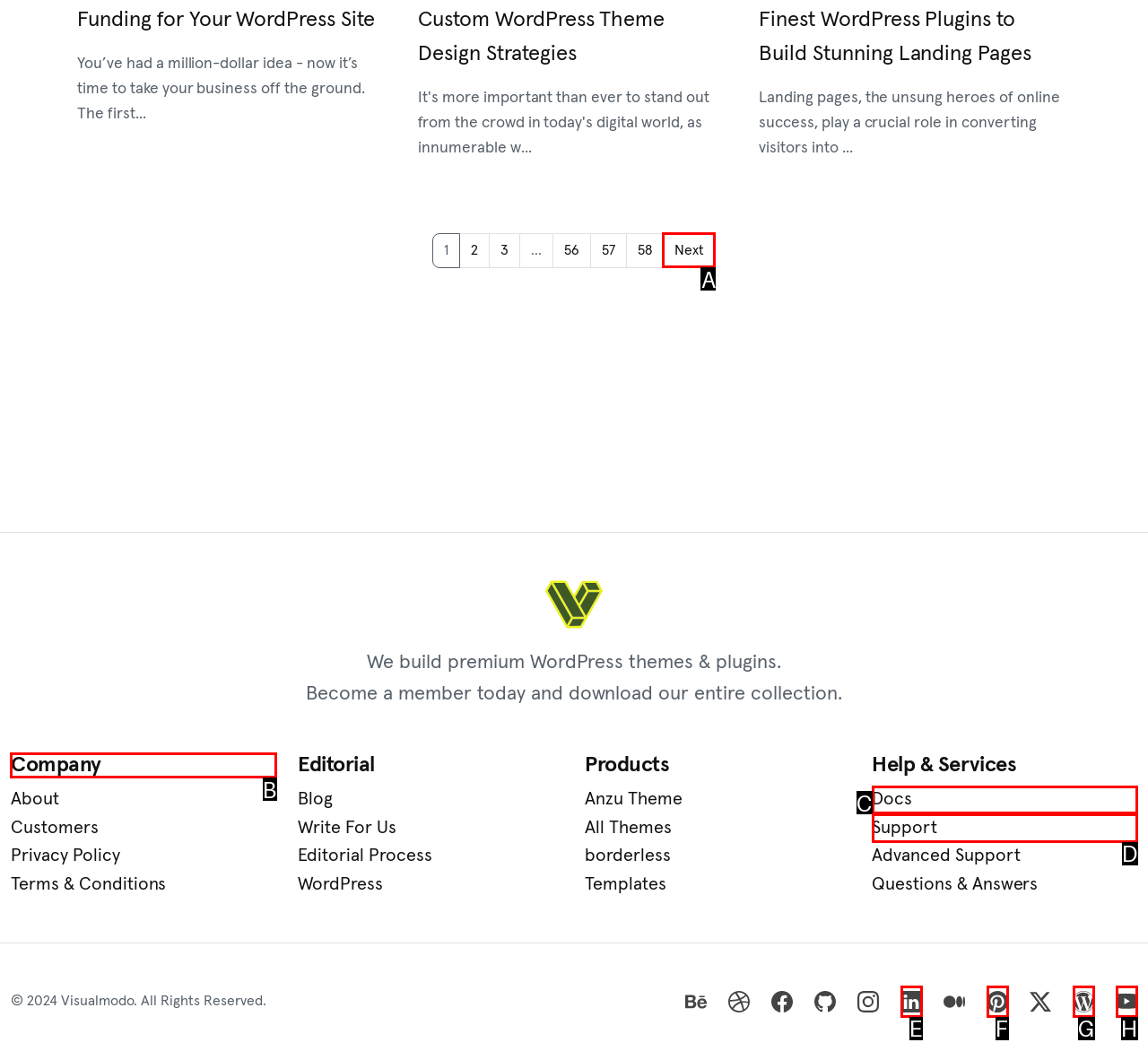Point out which HTML element you should click to fulfill the task: Navigate to the 'Company' section.
Provide the option's letter from the given choices.

B